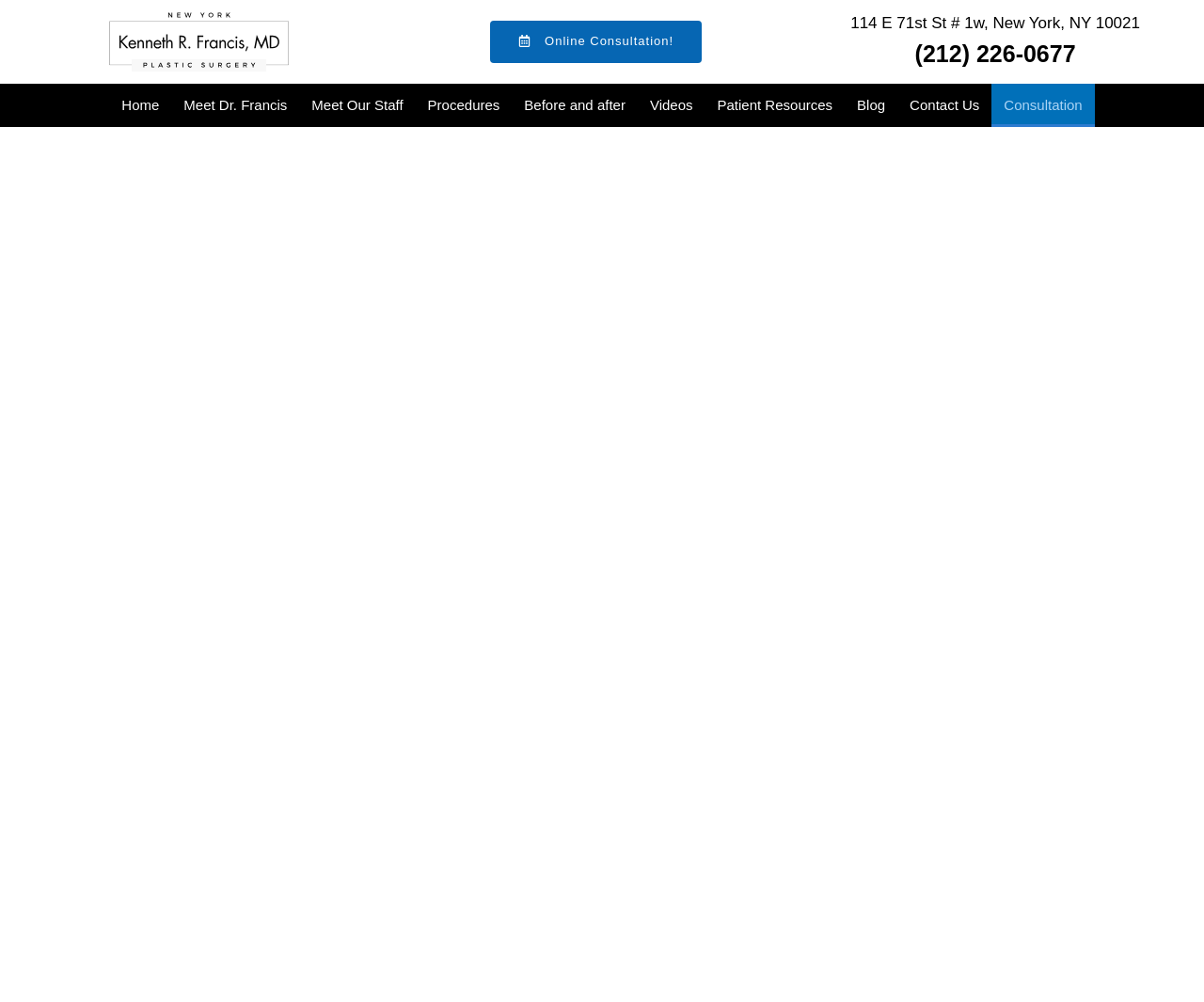Specify the bounding box coordinates of the area that needs to be clicked to achieve the following instruction: "View Archives".

None